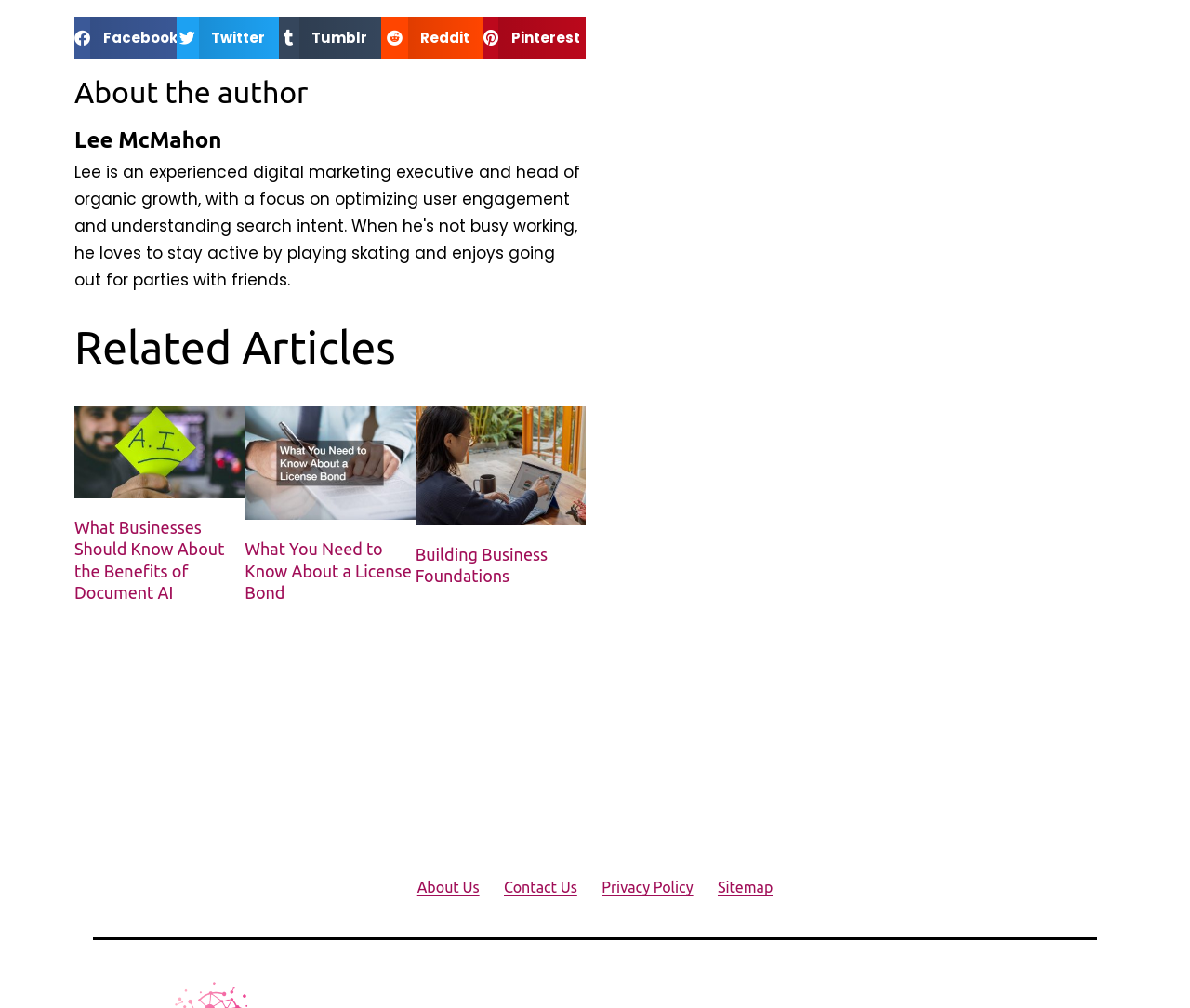What is the author's name?
Can you offer a detailed and complete answer to this question?

I found a heading element with the text 'About the author' followed by another heading element with the text 'Lee McMahon', which suggests that Lee McMahon is the author of the content on this webpage.